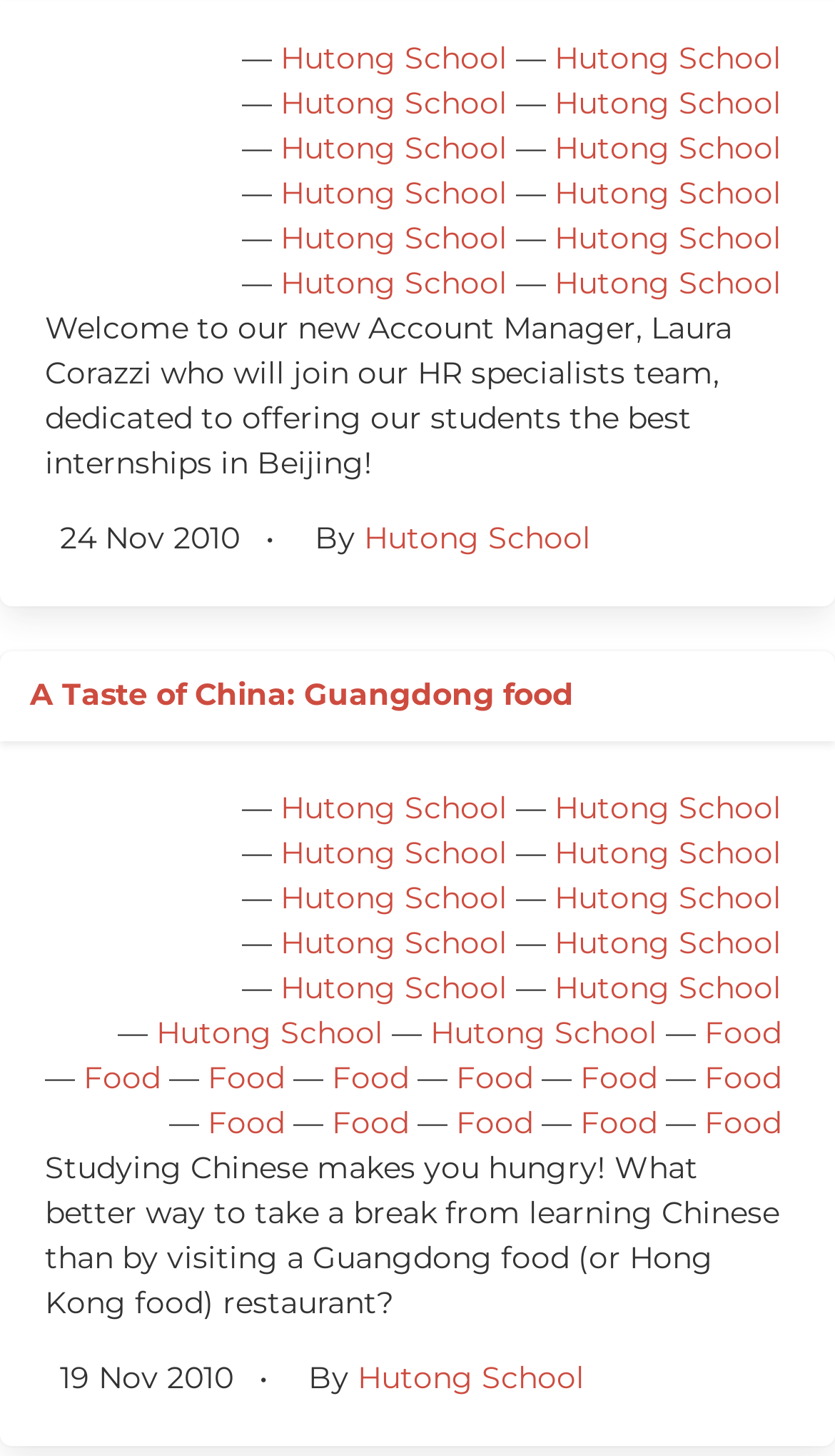Identify the bounding box coordinates of the clickable section necessary to follow the following instruction: "Click on the link to view more information about Hutong School". The coordinates should be presented as four float numbers from 0 to 1, i.e., [left, top, right, bottom].

[0.664, 0.026, 0.936, 0.053]